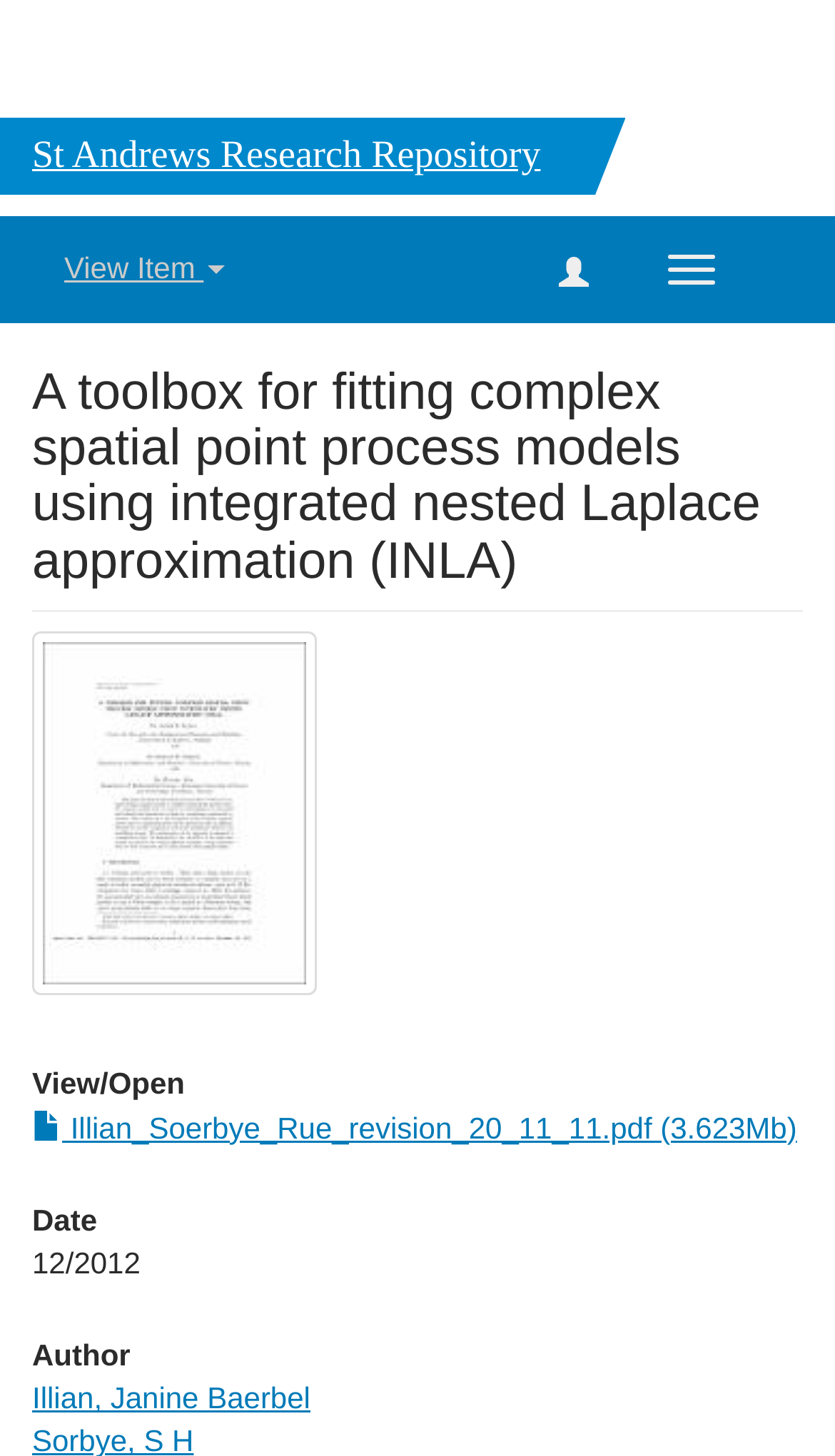Summarize the webpage with a detailed and informative caption.

The webpage appears to be a research repository page, with the title "A toolbox for fitting complex spatial point process models using integrated nested Laplace approximation (INLA)" prominently displayed at the top. Below the title, there is a heading "St Andrews Research Repository" situated near the top-left corner of the page.

On the top-right corner, there are three buttons: "Toggle navigation", an empty button, and "View Item". The "Toggle navigation" button is located slightly above the empty button, and the "View Item" button is positioned to the left of the empty button.

Further down the page, there is another instance of the title "A toolbox for fitting complex spatial point process models using integrated nested Laplace approximation (INLA)" in a larger font size, taking up a significant portion of the page width.

To the right of this title, there is a thumbnail image, which is linked to a larger version. Below the thumbnail, there are three sections: "View/ Open", "Date", and "Author". The "View/ Open" section contains a link to a PDF file named "Illian_Soerbye_Rue_revision_20_11_11.pdf", which is approximately 3.62 MB in size. The "Date" section displays the text "12/2012", and the "Author" section contains a link to the author's name, "Illian, Janine Baerbel".